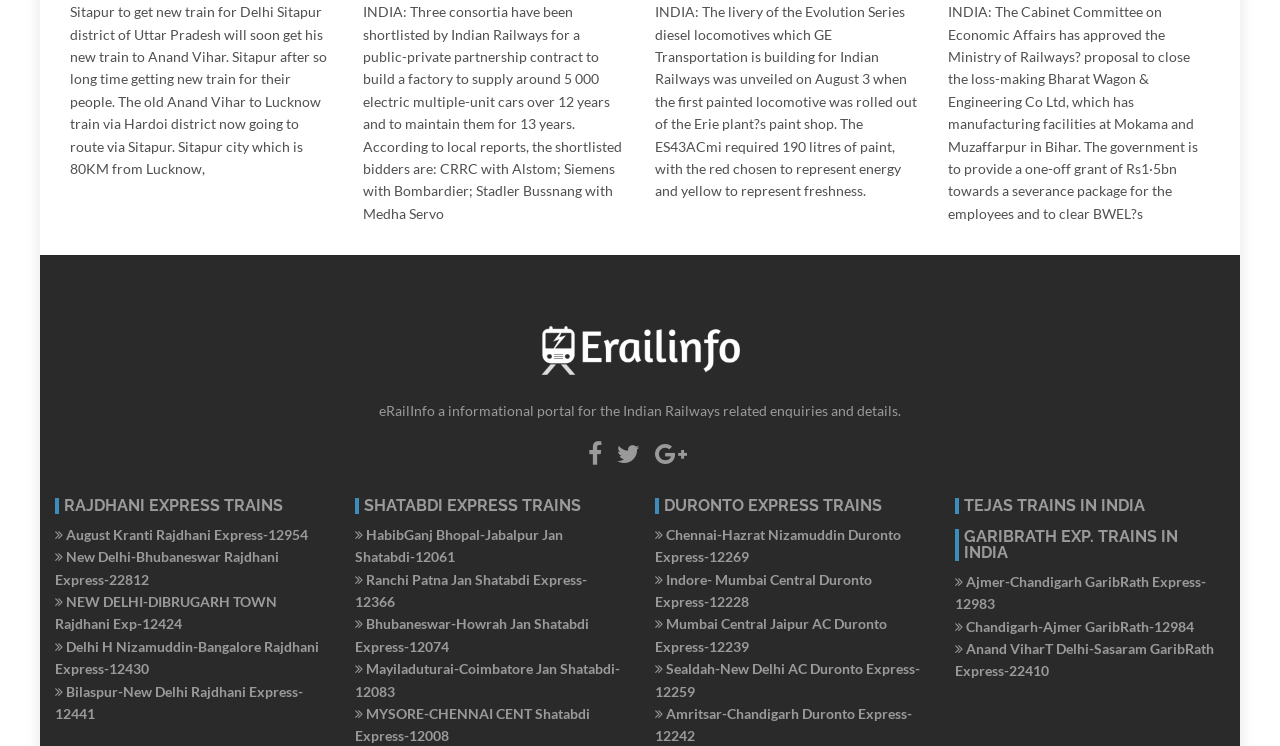Answer the following in one word or a short phrase: 
What is the new train route in Sitapur district?

Anand Vihar to Lucknow